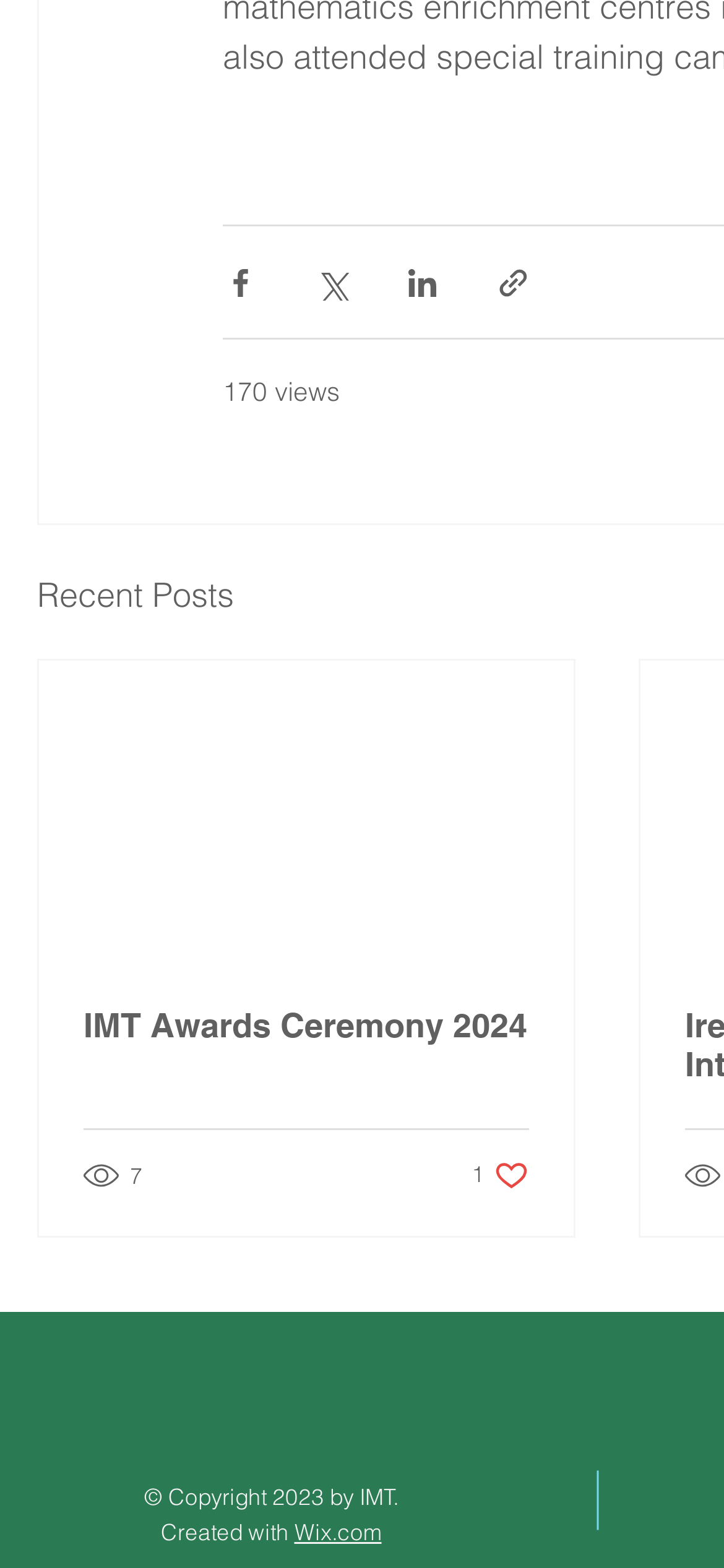Determine the bounding box coordinates of the region that needs to be clicked to achieve the task: "Like the post".

[0.651, 0.738, 0.731, 0.76]